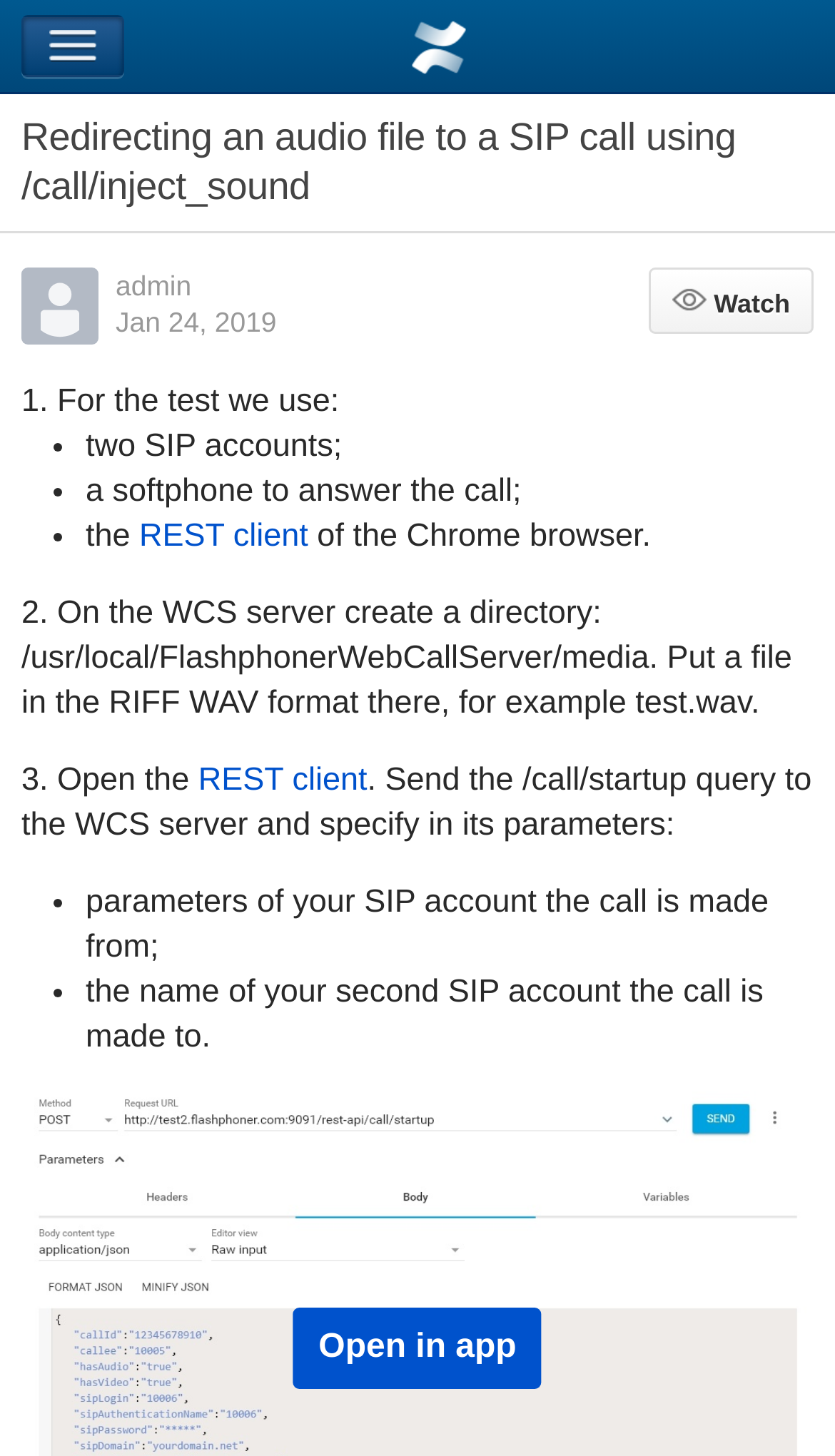What is required to test the Confluence Mobile?
Based on the image, answer the question with as much detail as possible.

According to the webpage, to test the Confluence Mobile, two SIP accounts and a softphone to answer the call are required. This is mentioned in the first step of the instructions provided on the webpage.